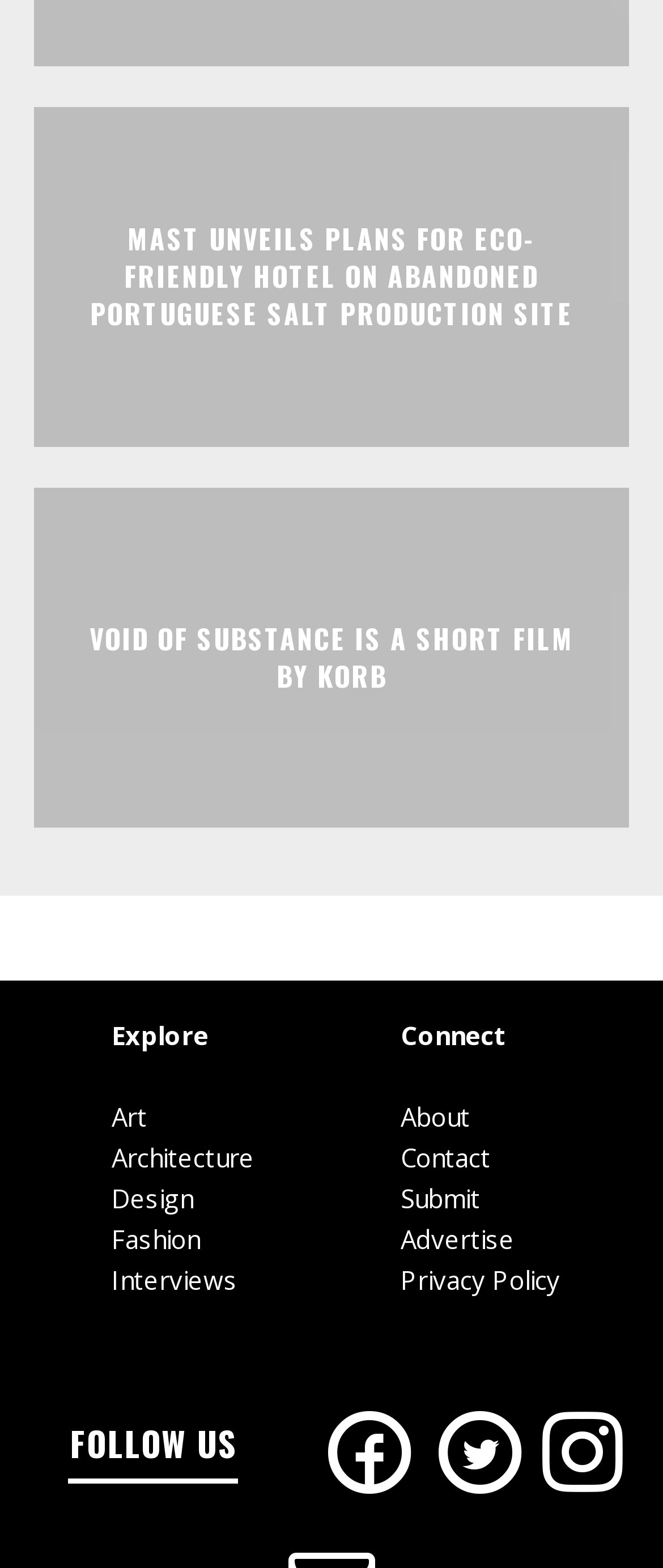Given the description "Privacy Policy", provide the bounding box coordinates of the corresponding UI element.

[0.604, 0.805, 0.845, 0.826]